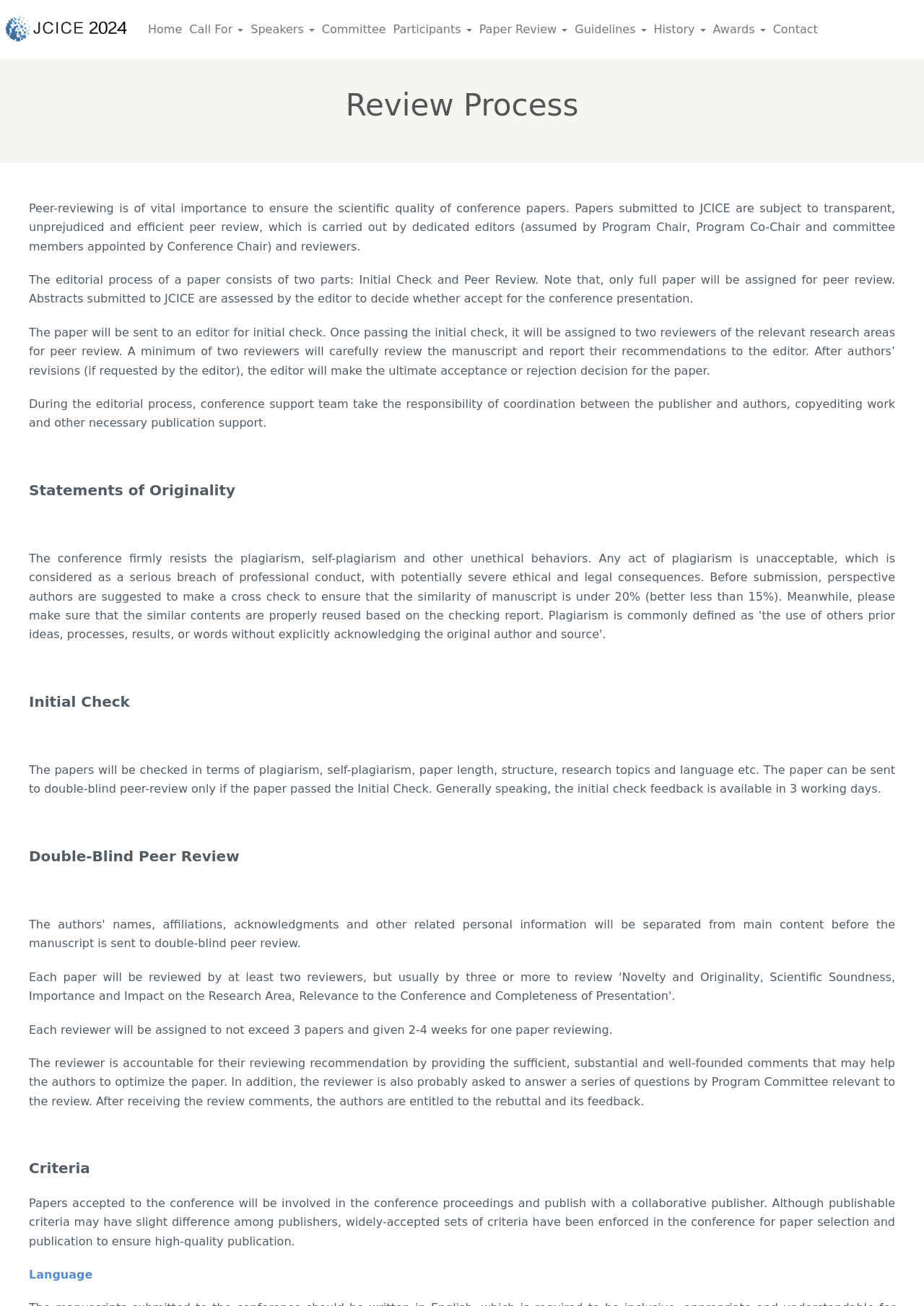Review the image closely and give a comprehensive answer to the question: What is the role of the conference support team?

According to the webpage, during the editorial process, the conference support team takes the responsibility of coordination between the publisher and authors, as well as copyediting work and other necessary publication support.